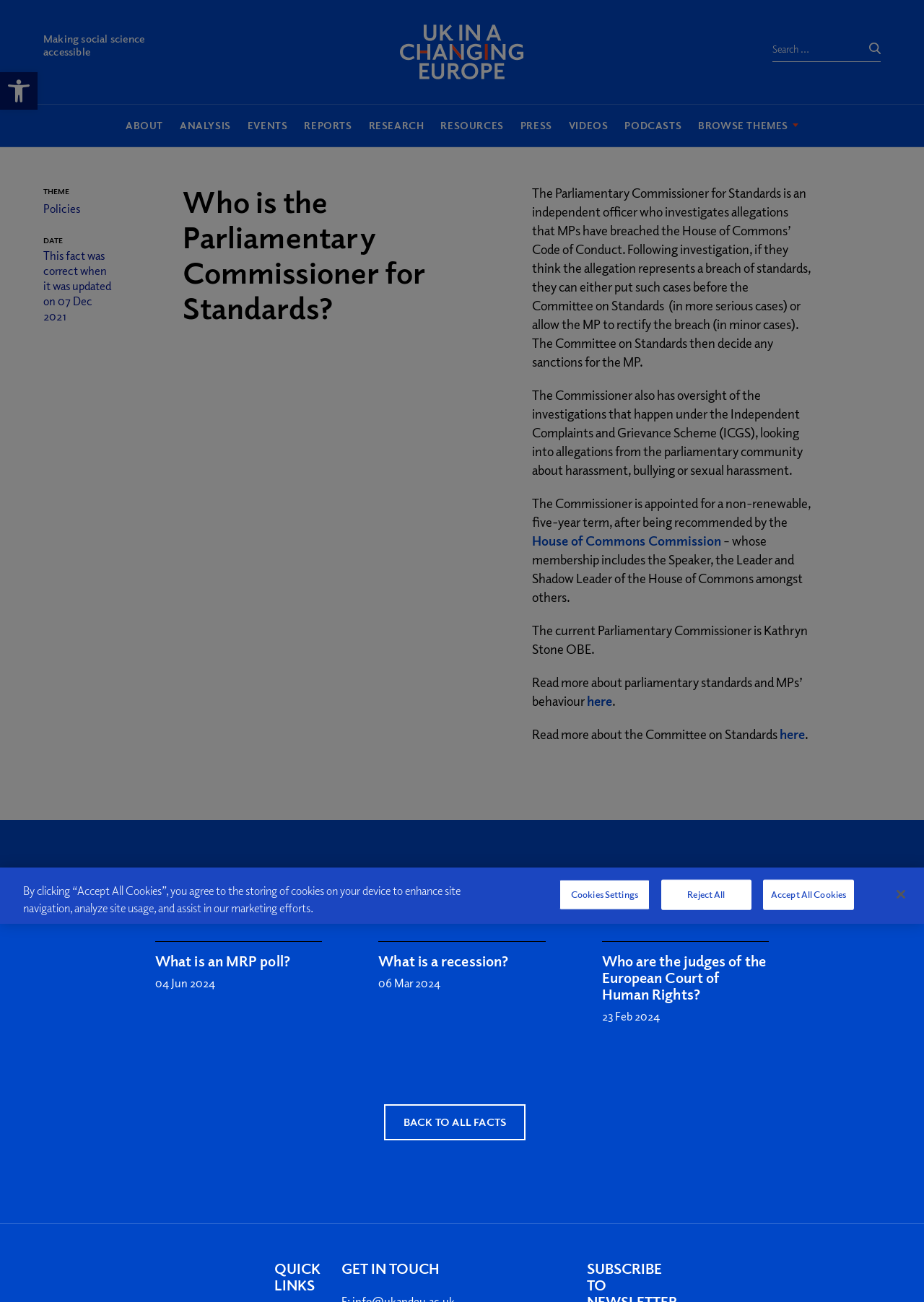Find the bounding box coordinates of the clickable region needed to perform the following instruction: "Open toolbar Accessibility Tools". The coordinates should be provided as four float numbers between 0 and 1, i.e., [left, top, right, bottom].

[0.0, 0.055, 0.041, 0.084]